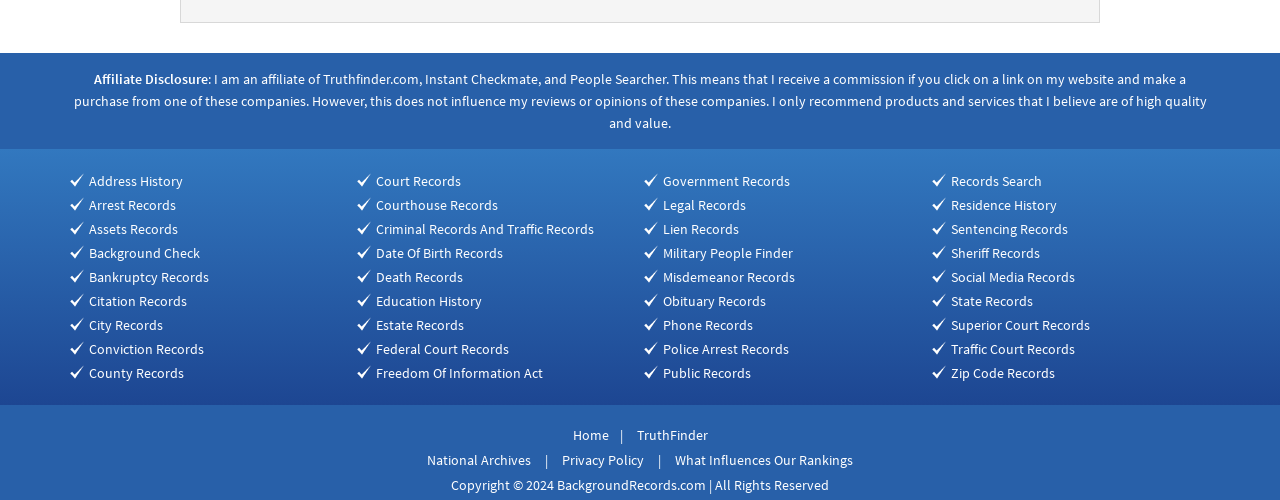Please predict the bounding box coordinates of the element's region where a click is necessary to complete the following instruction: "Click on TruthFinder". The coordinates should be represented by four float numbers between 0 and 1, i.e., [left, top, right, bottom].

[0.497, 0.852, 0.553, 0.888]